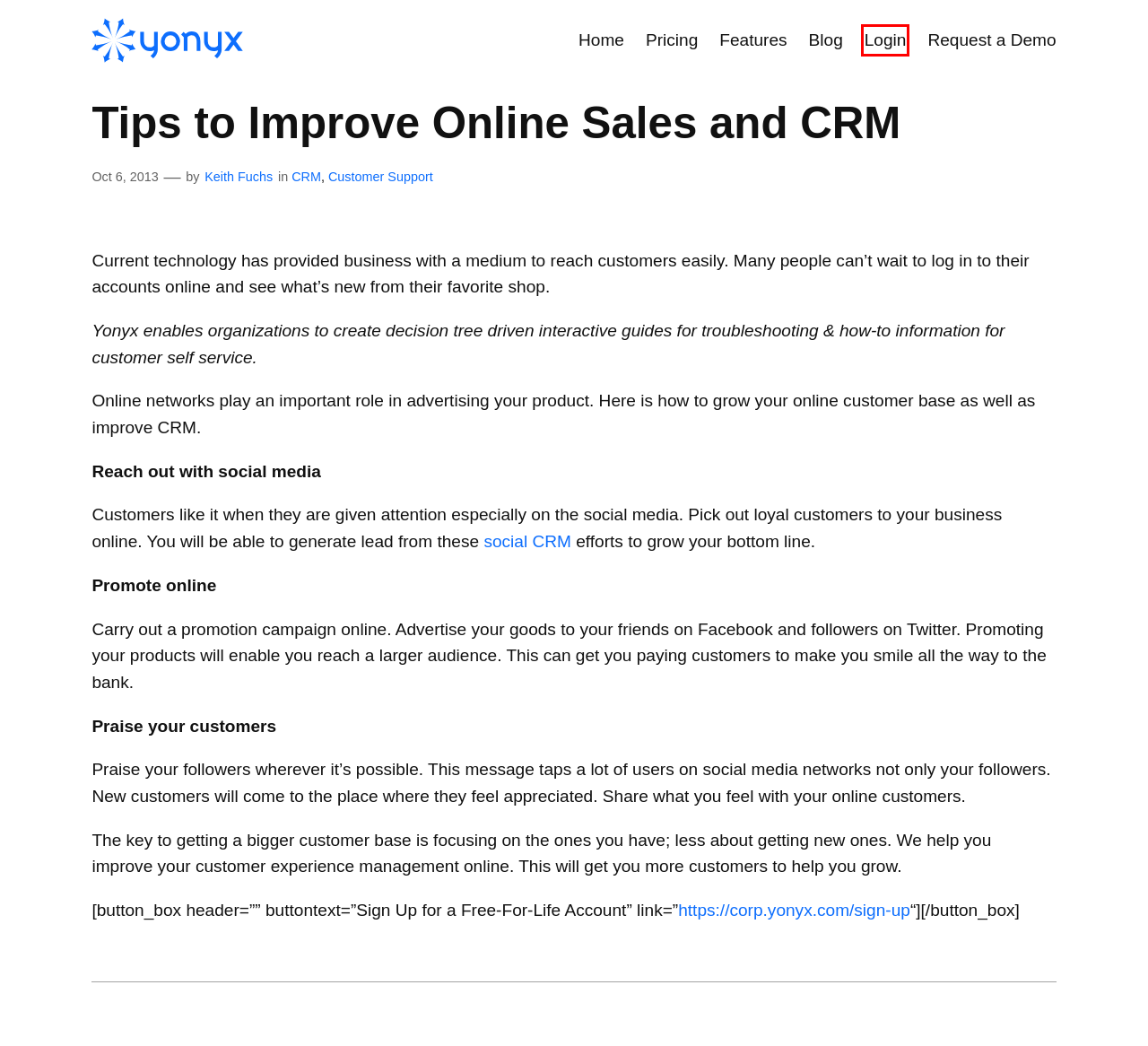Examine the screenshot of a webpage with a red bounding box around a UI element. Select the most accurate webpage description that corresponds to the new page after clicking the highlighted element. Here are the choices:
A. Register
B. Customer Support Archives - Yonyx
C. Interactive Decision Tree - Yonyx
D. Login
E. Be Flexible and Act Wisely to Build Business
F. Calendly - Meeting with Yonyx
G. How Social CRM can Help Your Brand - Yonyx
H. CRM Archives - Yonyx

D